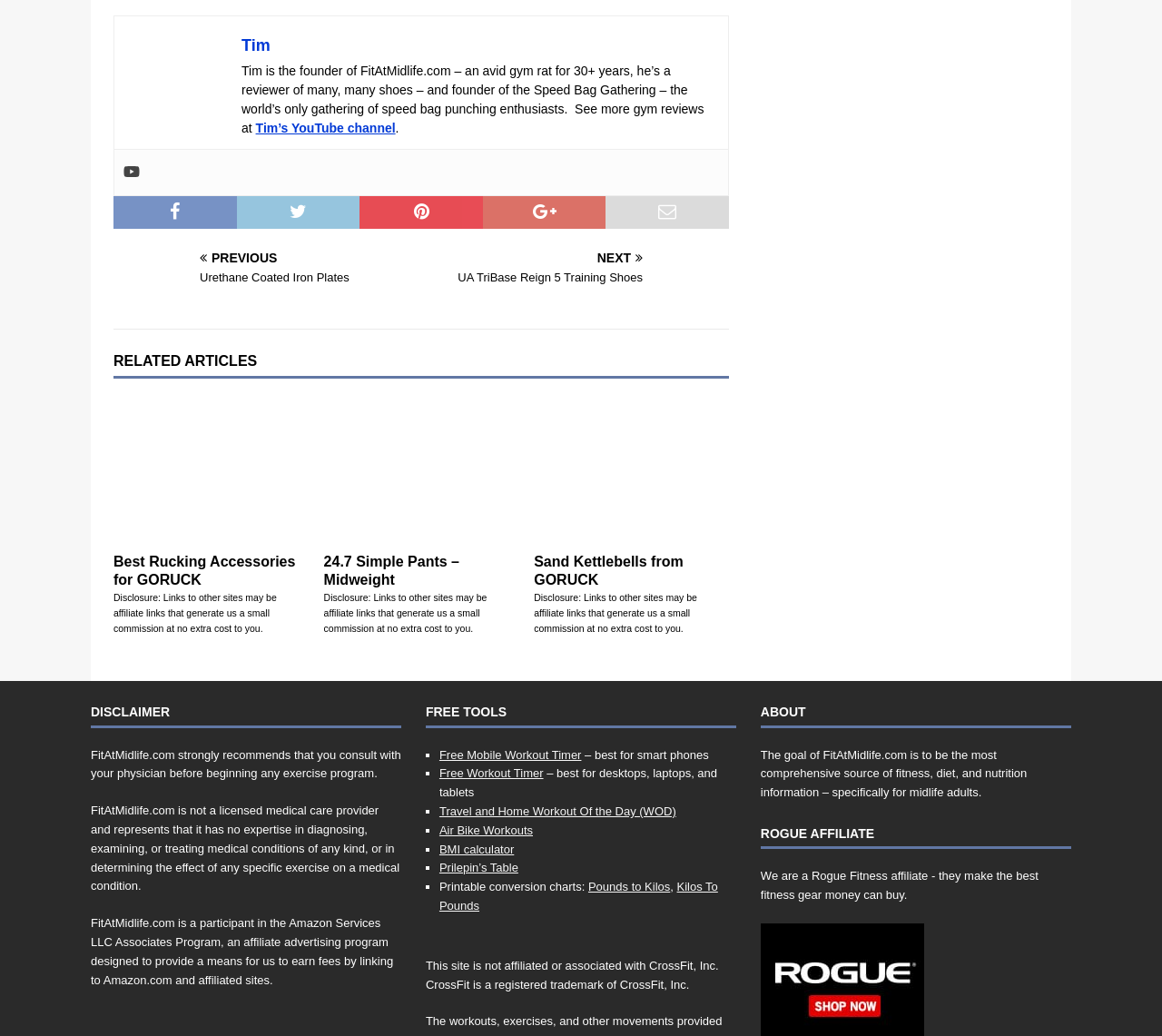Using the provided description: "Business Loan Calculator", find the bounding box coordinates of the corresponding UI element. The output should be four float numbers between 0 and 1, in the format [left, top, right, bottom].

None